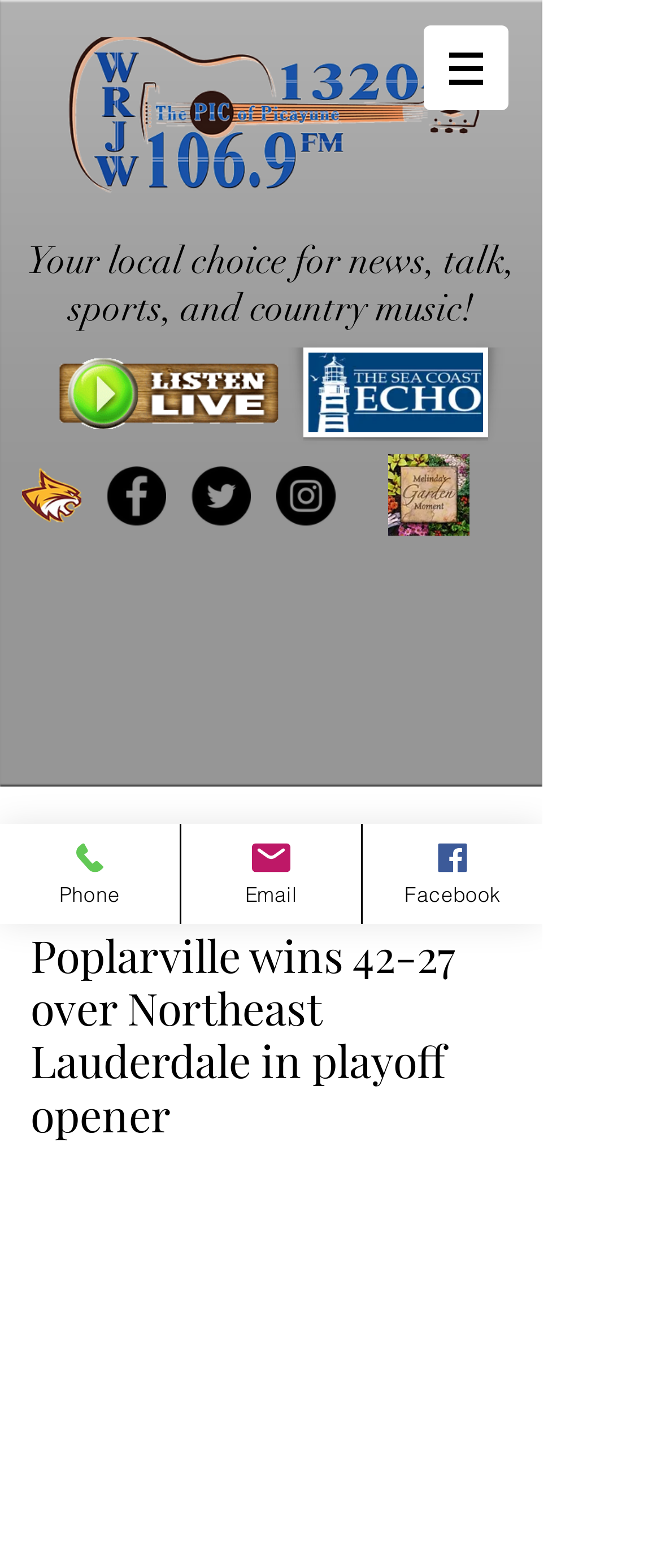What is the text above the 'Listen Live' link? Based on the screenshot, please respond with a single word or phrase.

Your local choice